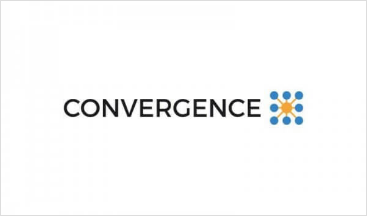Using the information in the image, give a detailed answer to the following question: What does the graphic element composed of circles symbolize?

The caption explains that the graphic element composed of circles in various colors accompanying the text 'CONVERGENCE' symbolizes connectivity and collaboration, which reflects the company's mission to facilitate seamless communication between websites and business systems.